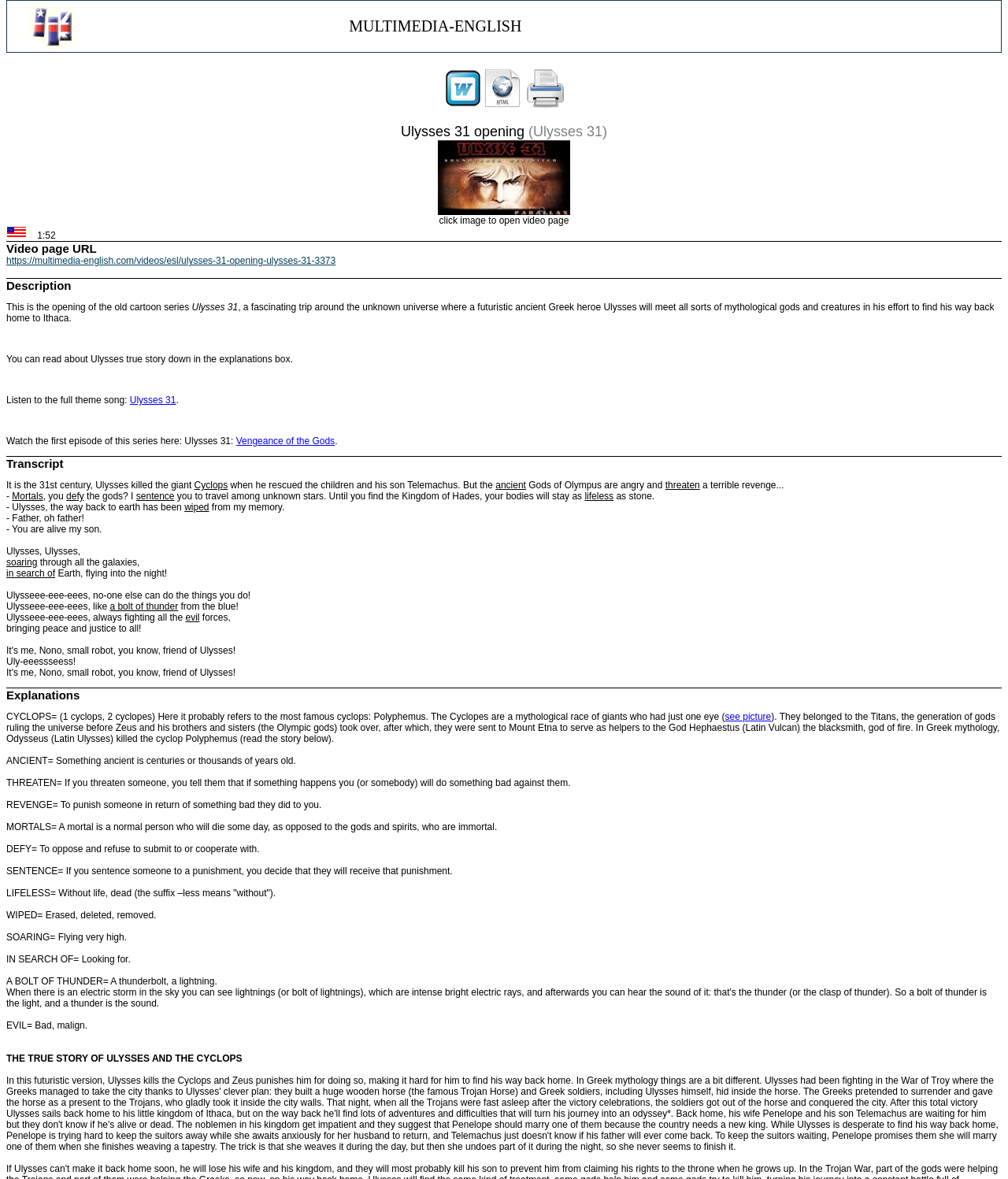Locate the bounding box coordinates of the area you need to click to fulfill this instruction: 'Listen to the full theme song'. The coordinates must be in the form of four float numbers ranging from 0 to 1: [left, top, right, bottom].

[0.129, 0.335, 0.175, 0.344]